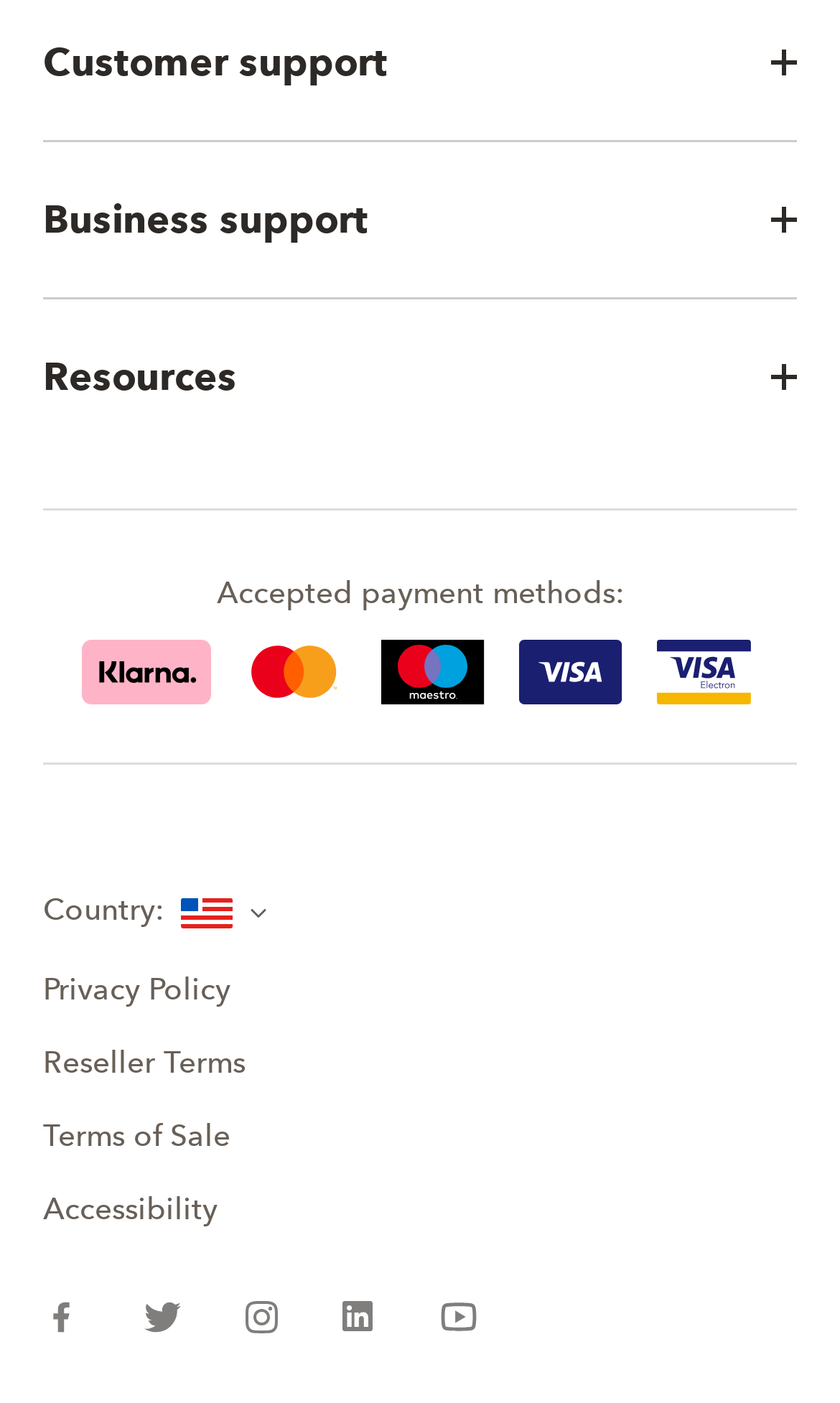Locate the bounding box coordinates of the UI element described by: "Accessibility". The bounding box coordinates should consist of four float numbers between 0 and 1, i.e., [left, top, right, bottom].

[0.051, 0.785, 0.259, 0.812]